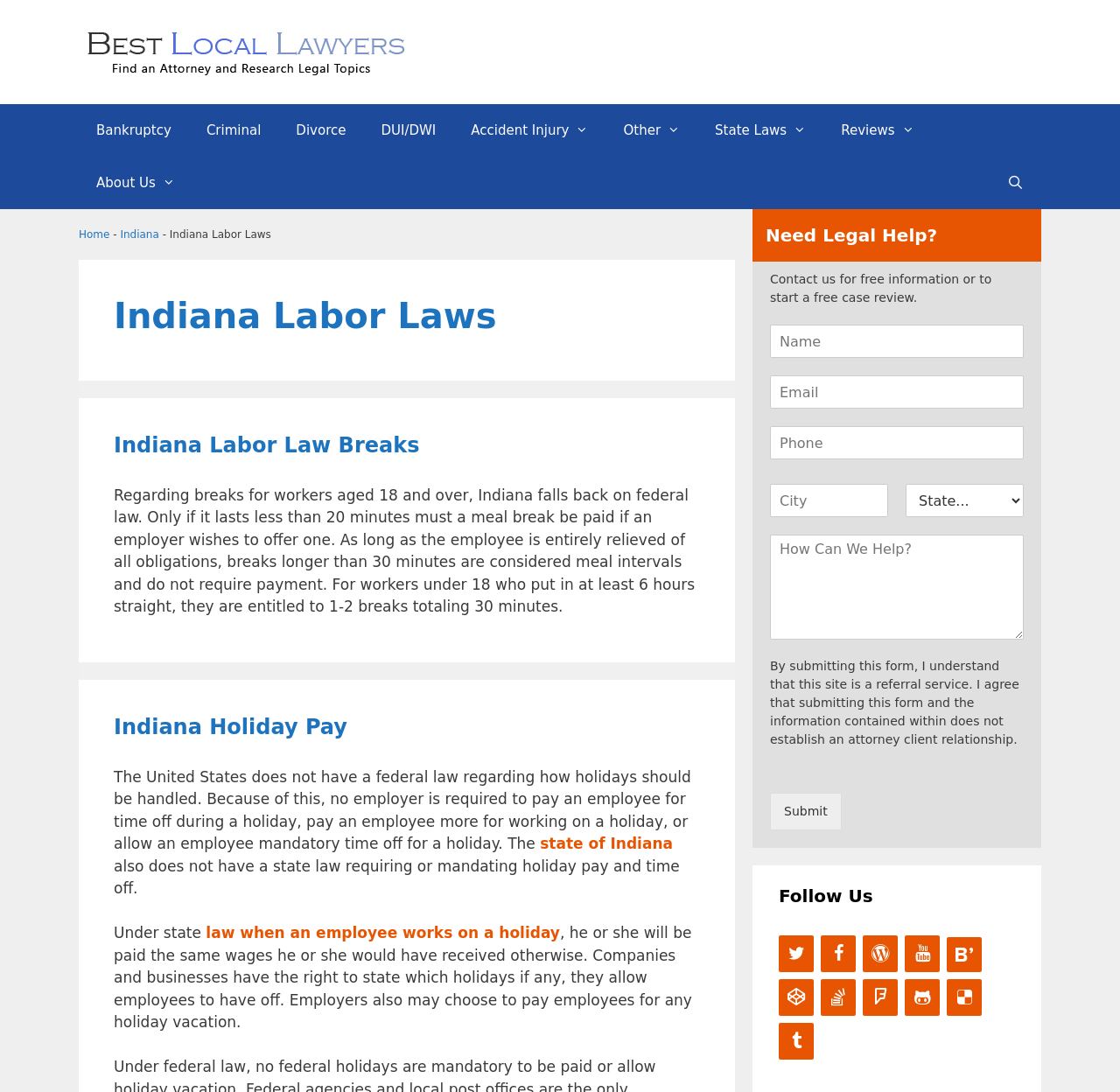Pinpoint the bounding box coordinates of the element you need to click to execute the following instruction: "Click on the 'Best Local Lawyer Guide' link". The bounding box should be represented by four float numbers between 0 and 1, in the format [left, top, right, bottom].

[0.07, 0.039, 0.367, 0.055]